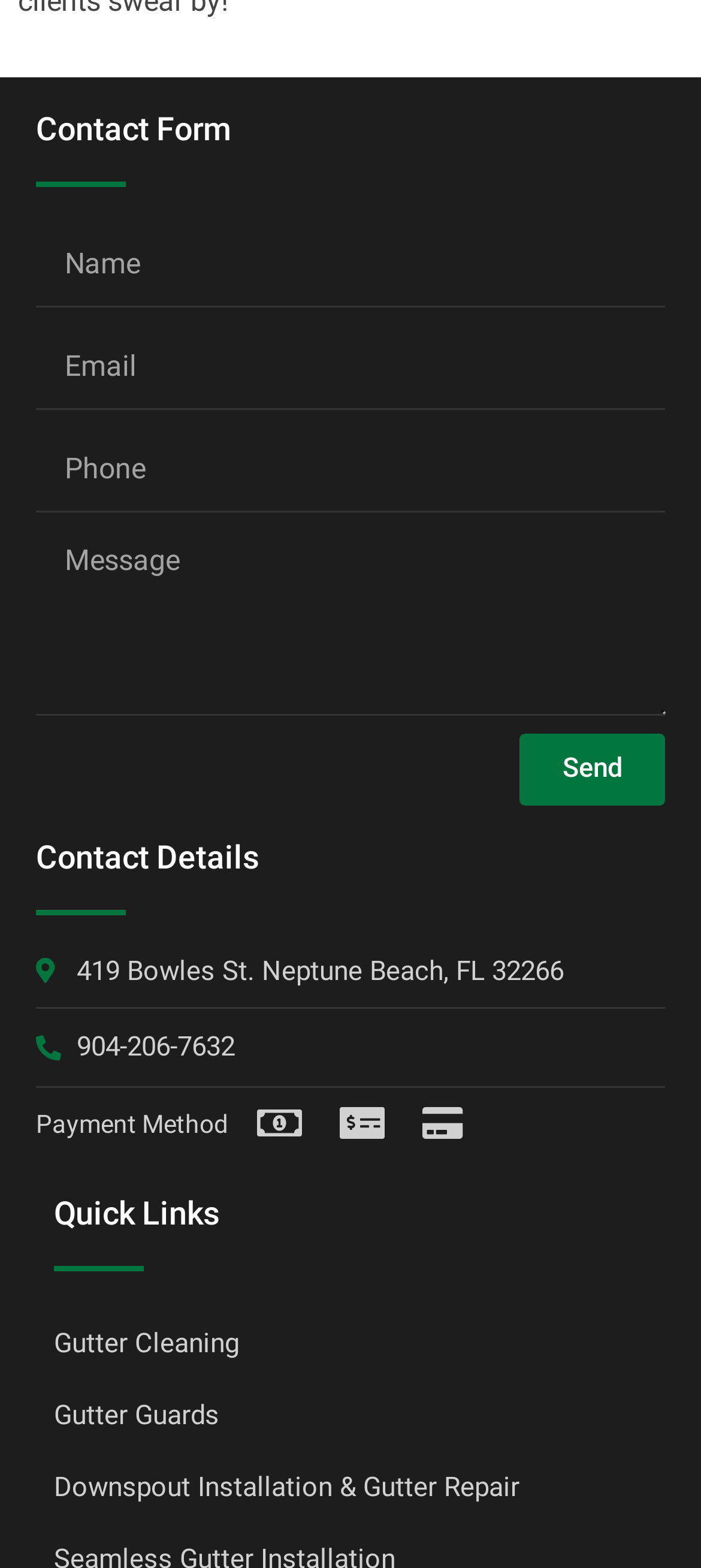Identify the bounding box coordinates of the area you need to click to perform the following instruction: "Click on the 'Gutter Cleaning' link".

[0.077, 0.834, 0.923, 0.879]